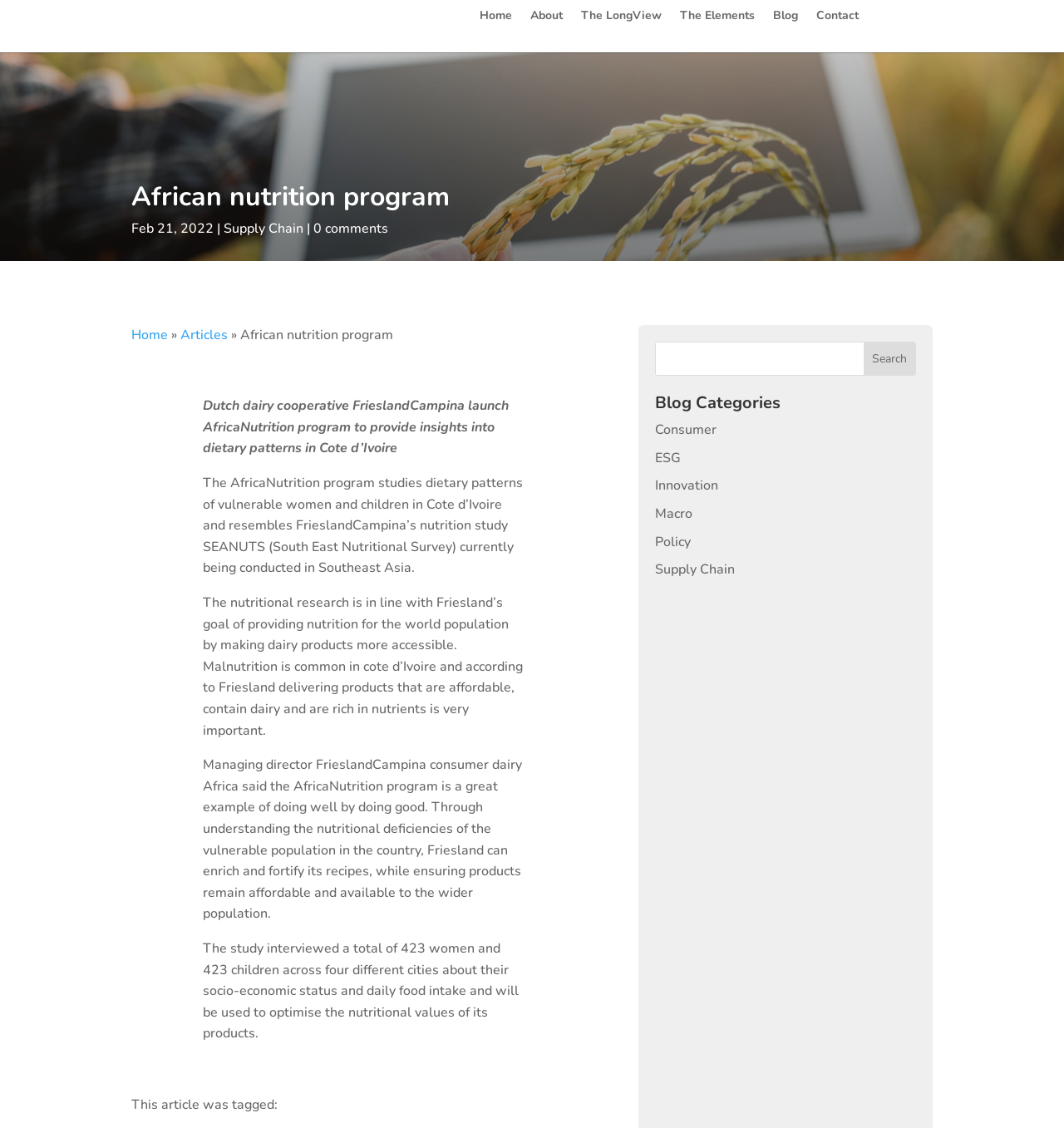What is the name of the dairy cooperative?
Look at the image and respond with a one-word or short phrase answer.

FrieslandCampina